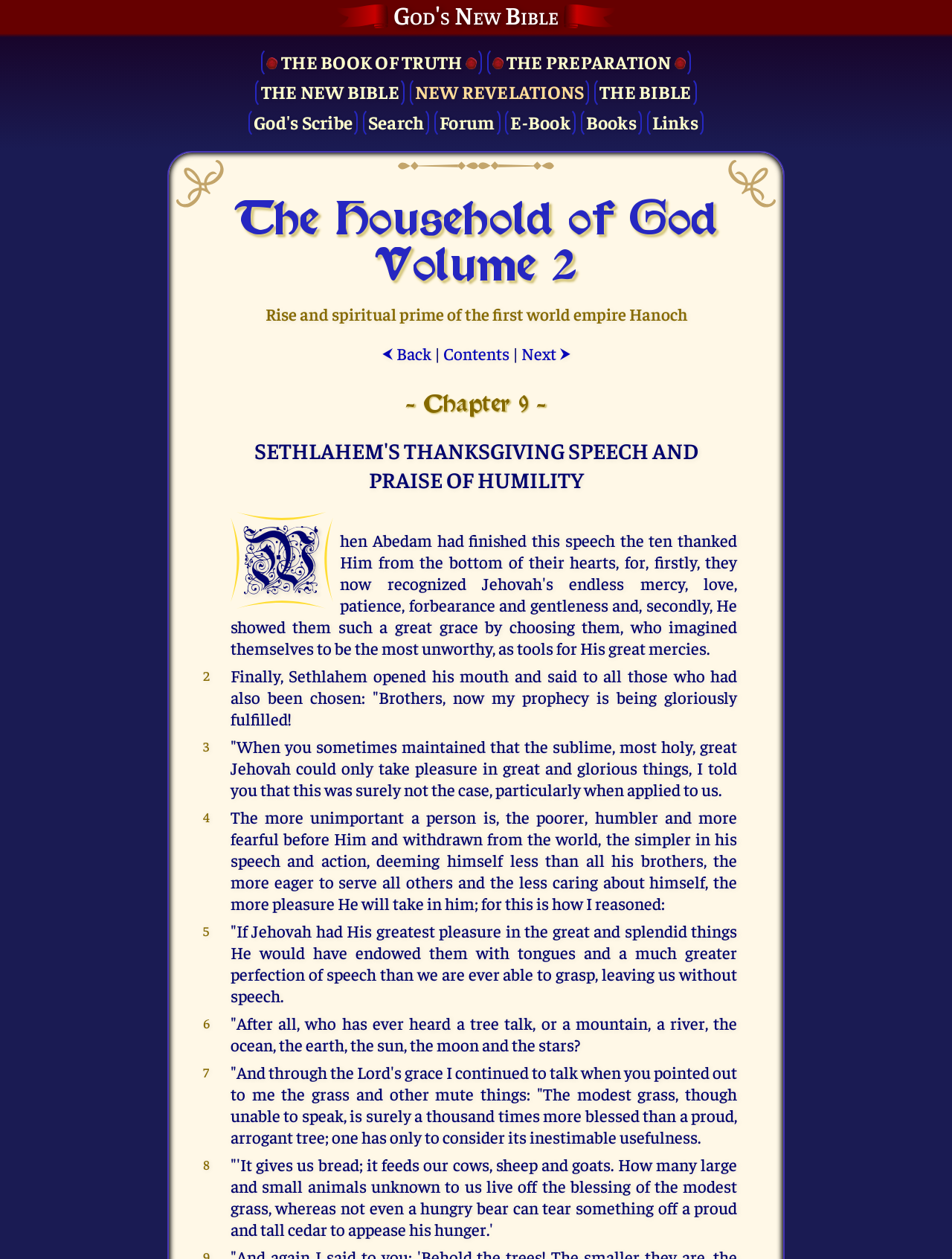Provide the bounding box coordinates of the area you need to click to execute the following instruction: "View 'Contents'".

[0.465, 0.272, 0.535, 0.289]